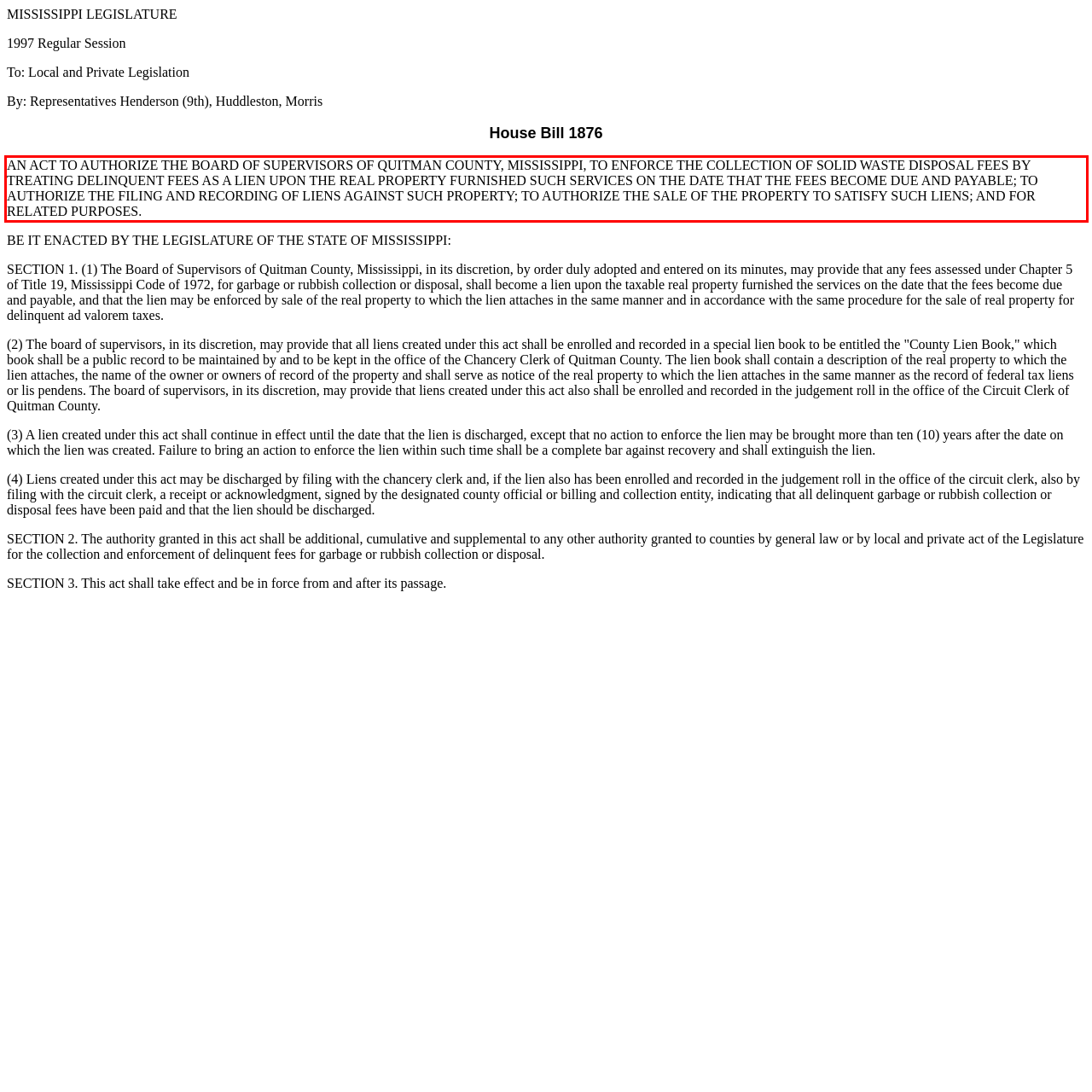Please perform OCR on the text content within the red bounding box that is highlighted in the provided webpage screenshot.

AN ACT TO AUTHORIZE THE BOARD OF SUPERVISORS OF QUITMAN COUNTY, MISSISSIPPI, TO ENFORCE THE COLLECTION OF SOLID WASTE DISPOSAL FEES BY TREATING DELINQUENT FEES AS A LIEN UPON THE REAL PROPERTY FURNISHED SUCH SERVICES ON THE DATE THAT THE FEES BECOME DUE AND PAYABLE; TO AUTHORIZE THE FILING AND RECORDING OF LIENS AGAINST SUCH PROPERTY; TO AUTHORIZE THE SALE OF THE PROPERTY TO SATISFY SUCH LIENS; AND FOR RELATED PURPOSES.